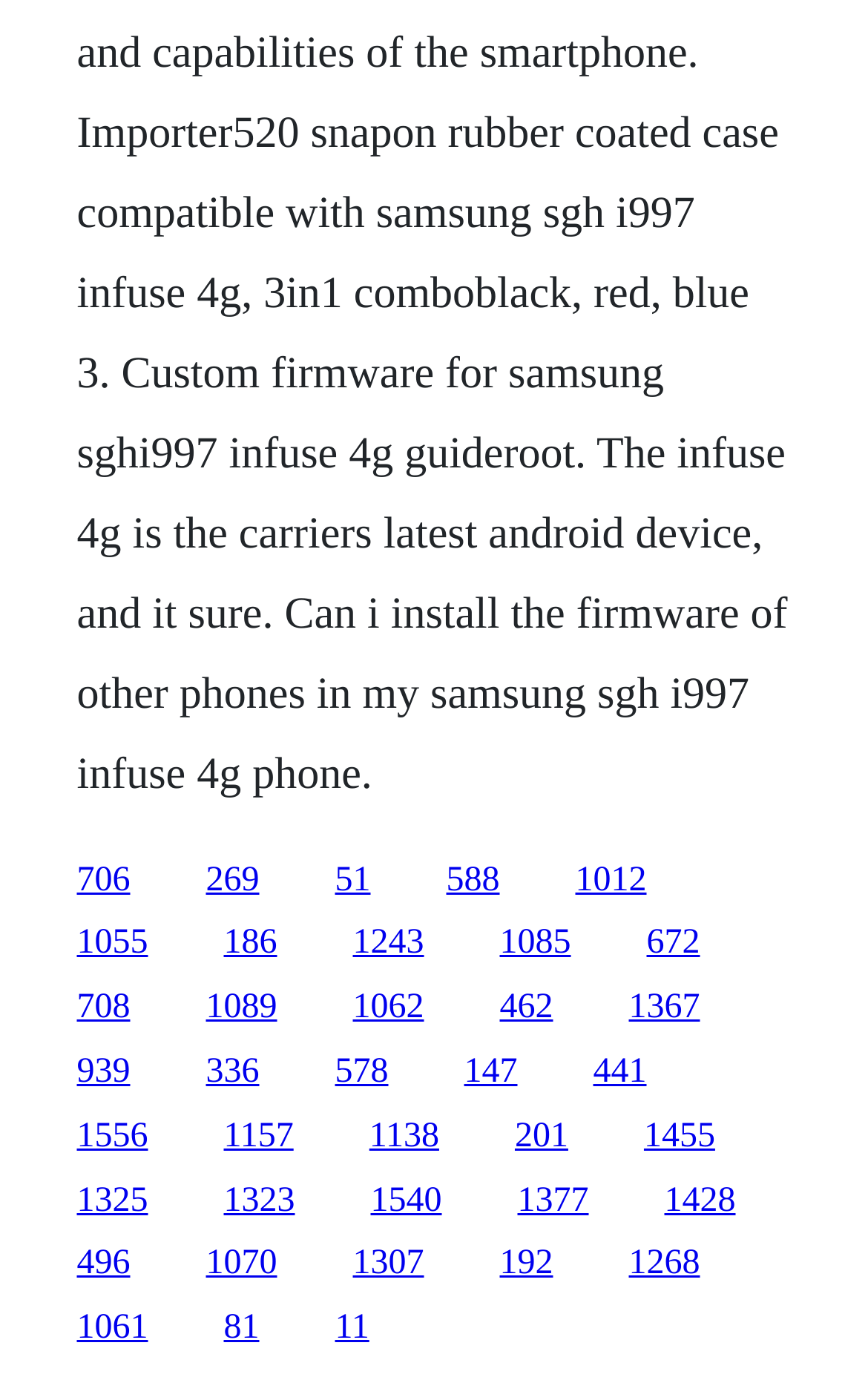Are there any links with a width greater than 0.1?
Please provide a comprehensive answer based on the contents of the image.

I checked the bounding box coordinates of each link element and found that some links have a width (x2 - x1) greater than 0.1, indicating that they occupy a significant horizontal space on the webpage.